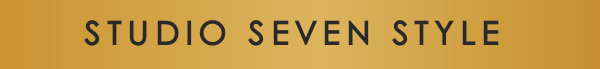What type of font is used in the banner?
Examine the webpage screenshot and provide an in-depth answer to the question.

The caption describes the typography as 'elegant' and utilizing a 'bold sans-serif font in deep black', which implies that the font type used in the banner is sans-serif.